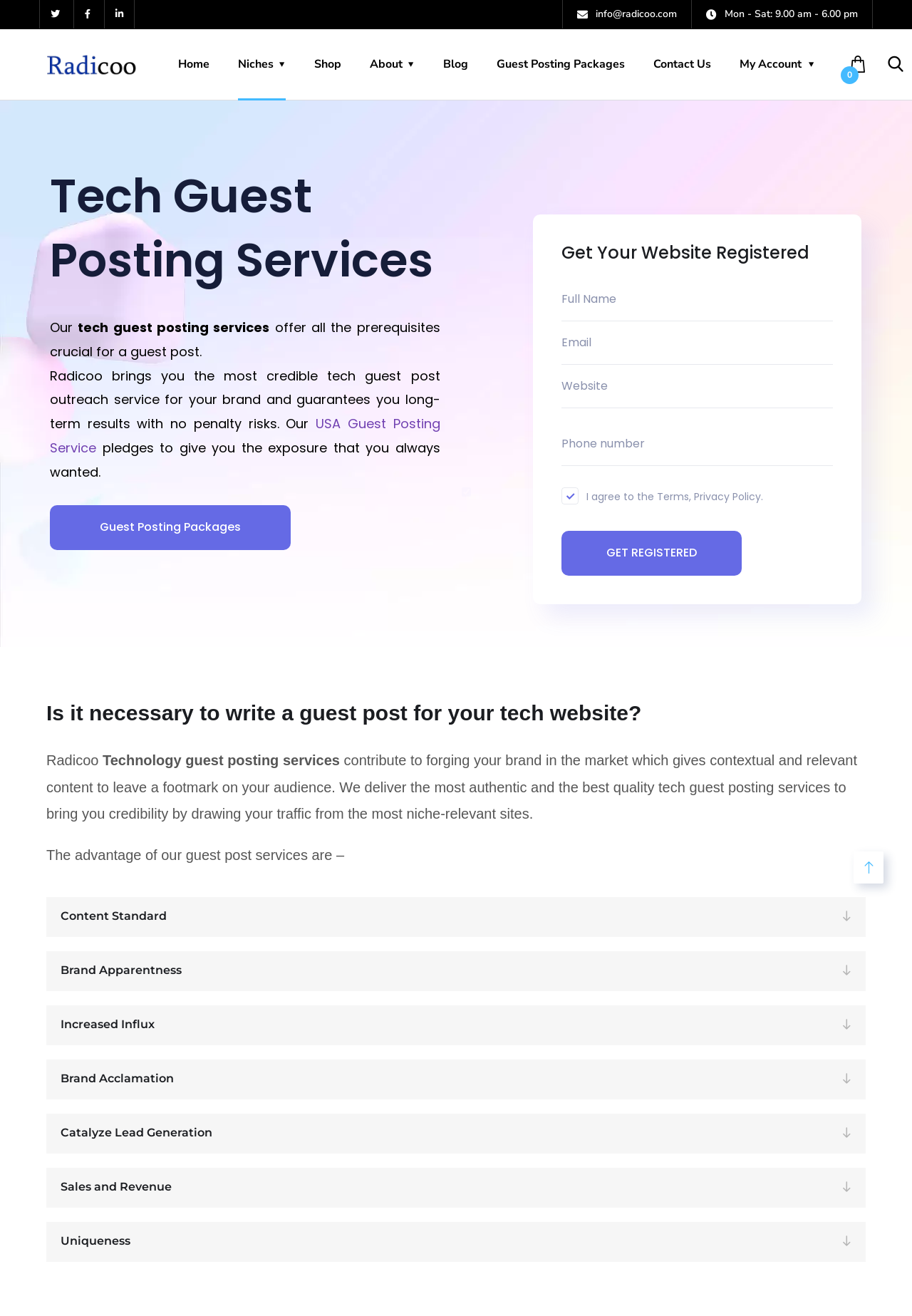Find the bounding box coordinates of the clickable element required to execute the following instruction: "Fill in the 'Full Name' textbox". Provide the coordinates as four float numbers between 0 and 1, i.e., [left, top, right, bottom].

[0.615, 0.211, 0.913, 0.244]